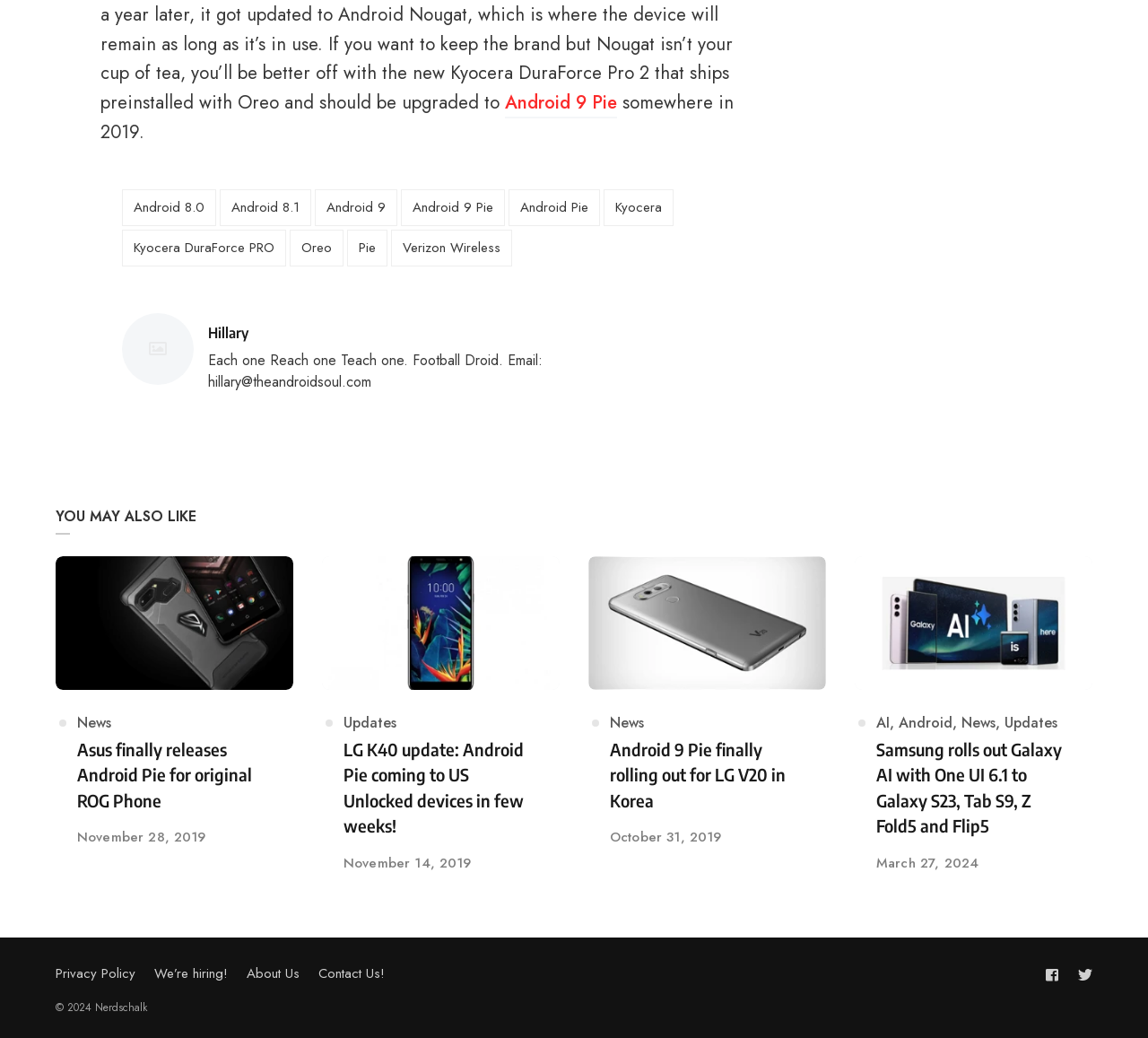Provide a one-word or short-phrase answer to the question:
What is the category of the article about LG K40?

Updates